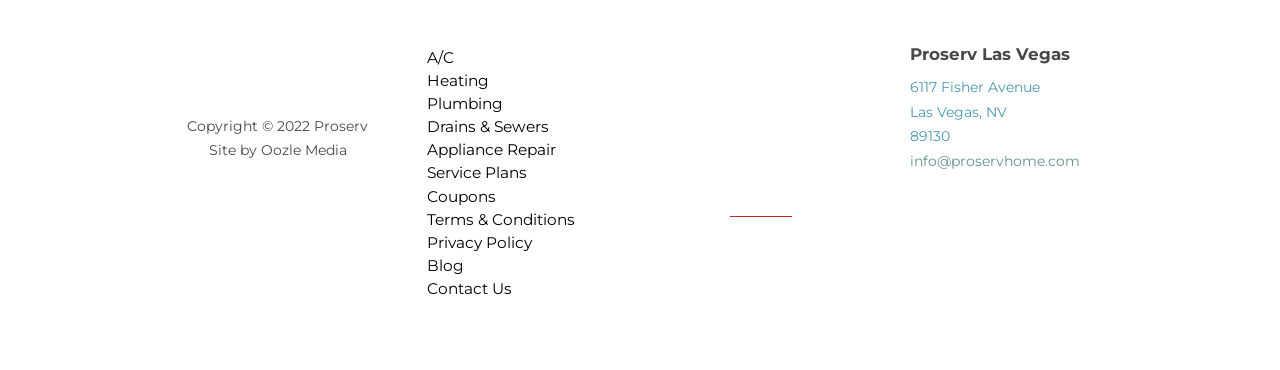What services does Proserv offer?
Please use the visual content to give a single word or phrase answer.

A/C, Heating, Plumbing, etc.